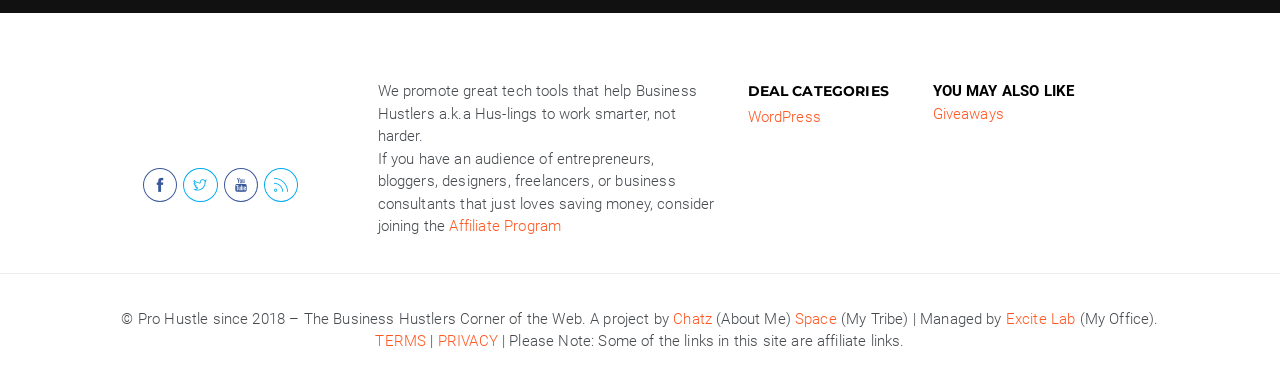Please mark the clickable region by giving the bounding box coordinates needed to complete this instruction: "Visit WordPress deals".

[0.584, 0.285, 0.641, 0.333]